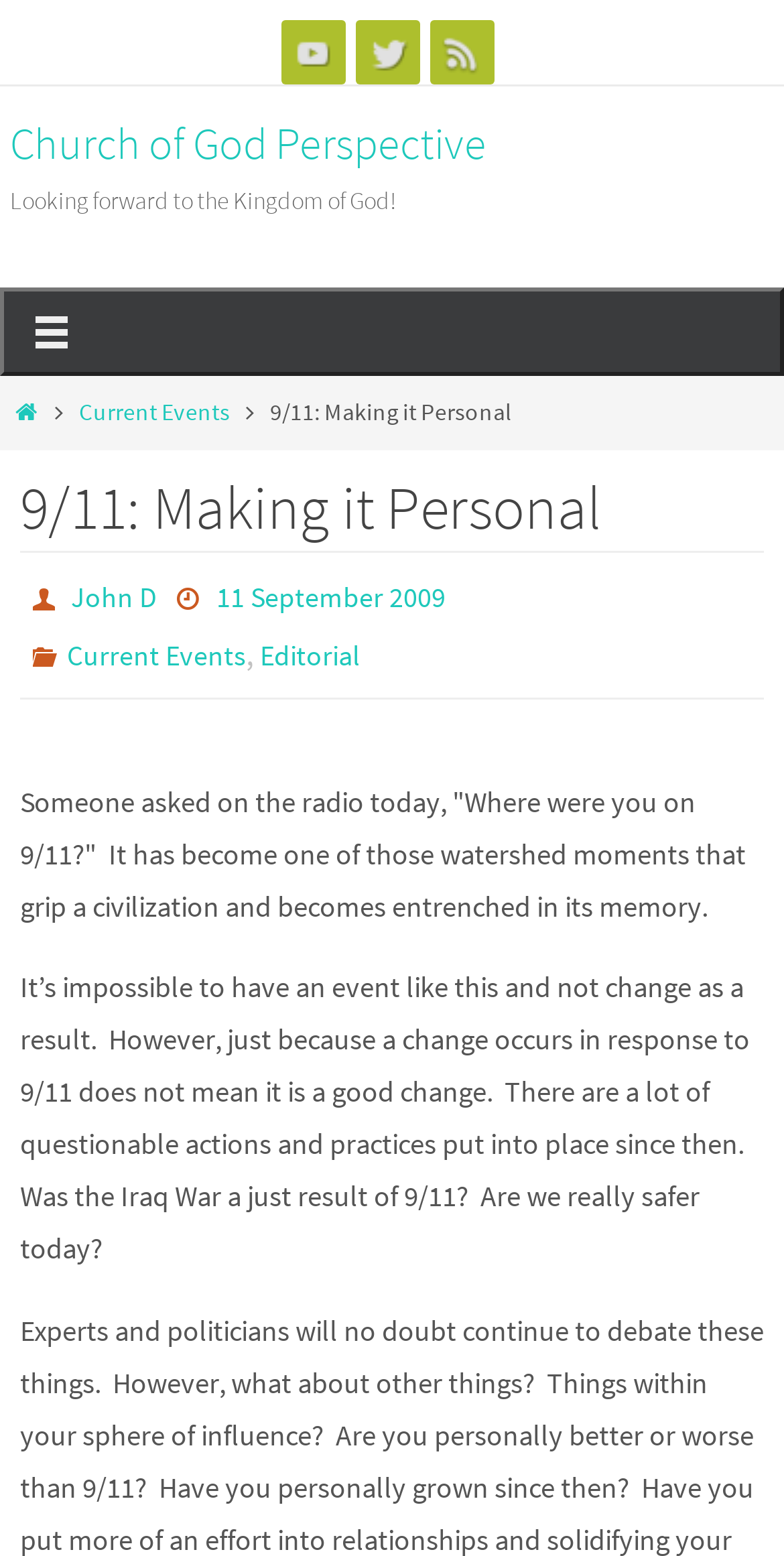Look at the image and give a detailed response to the following question: What is the name of the author?

I found the author's name by looking at the 'Author' section, which is located below the main heading '9/11: Making it Personal'. The author's name is provided as a link, 'John D'.